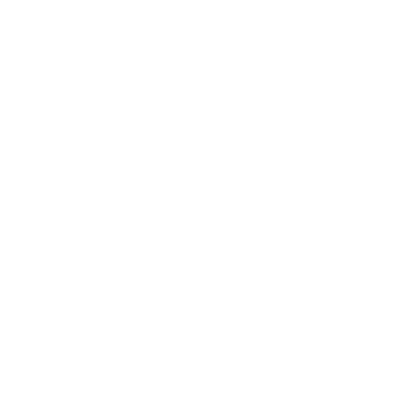Describe all the elements visible in the image meticulously.

The image features a stylized graphic element that appears to represent a sector of interest, likely related to the theme of radiation detection or safety. Accompanying text prompts viewers to "Click to view larger," suggesting that this image is part of a gallery or collection, possibly showcasing high-quality radiation detection technologies. The overall context indicates a focus on ensuring safety for both customers and the environment through innovative technological solutions. This aligns with the overarching theme of the corresponding section titled "SECTOR PHOTOS," emphasizing the importance of radiation detection in contemporary applications.